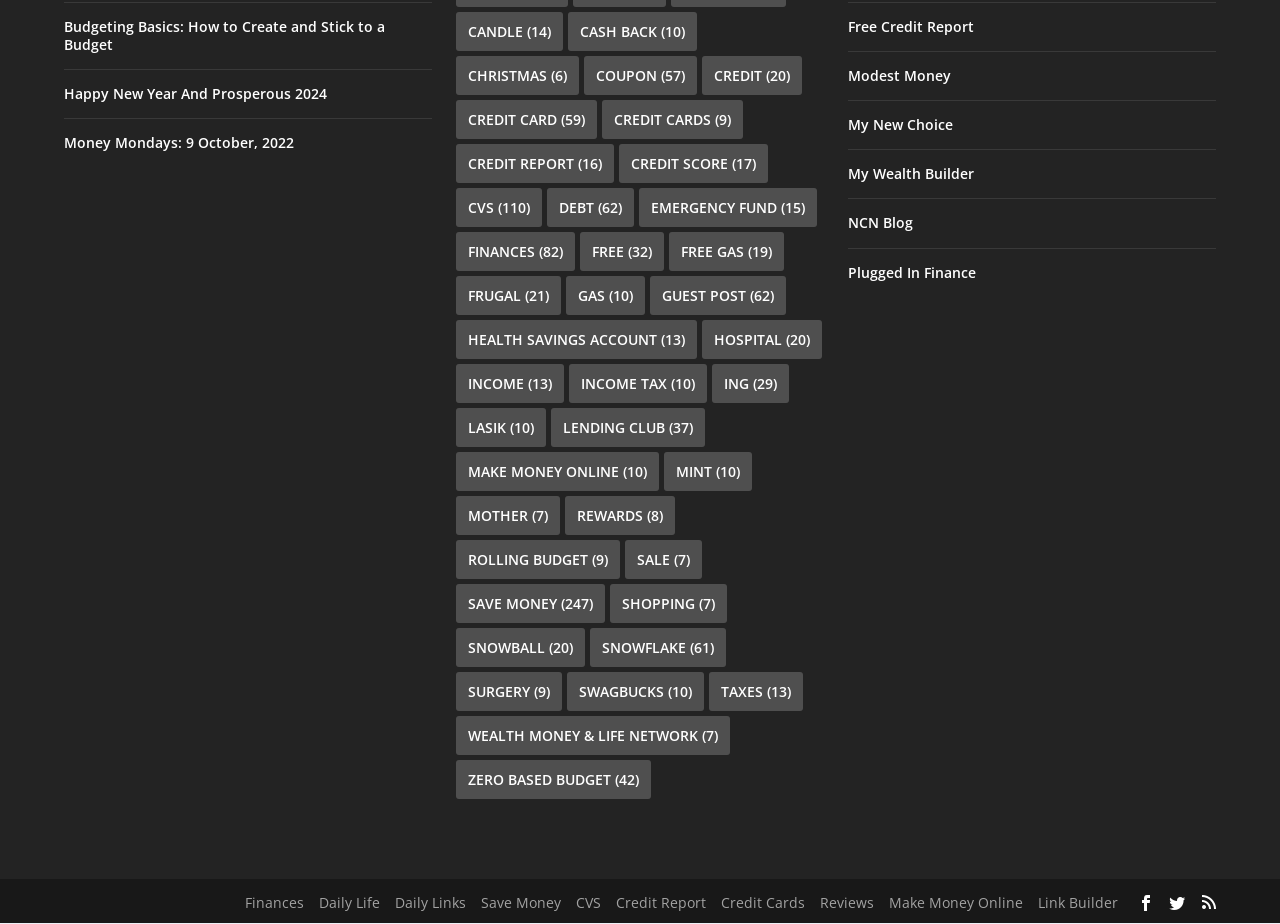Please pinpoint the bounding box coordinates for the region I should click to adhere to this instruction: "Explore 'Credit Cards'".

[0.47, 0.094, 0.58, 0.136]